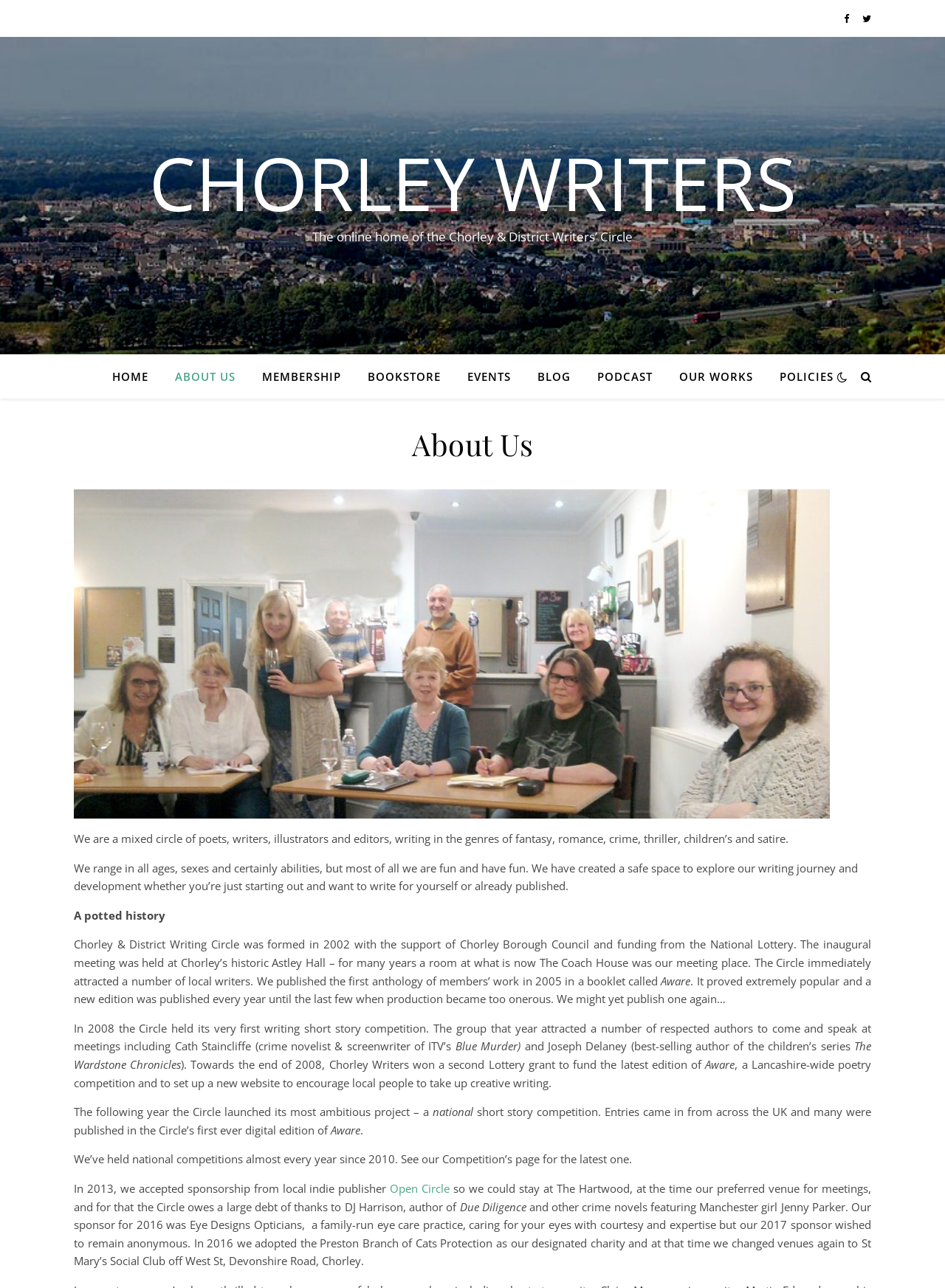Determine the bounding box coordinates of the region I should click to achieve the following instruction: "Click the CHORLEY WRITERS link". Ensure the bounding box coordinates are four float numbers between 0 and 1, i.e., [left, top, right, bottom].

[0.0, 0.113, 1.0, 0.17]